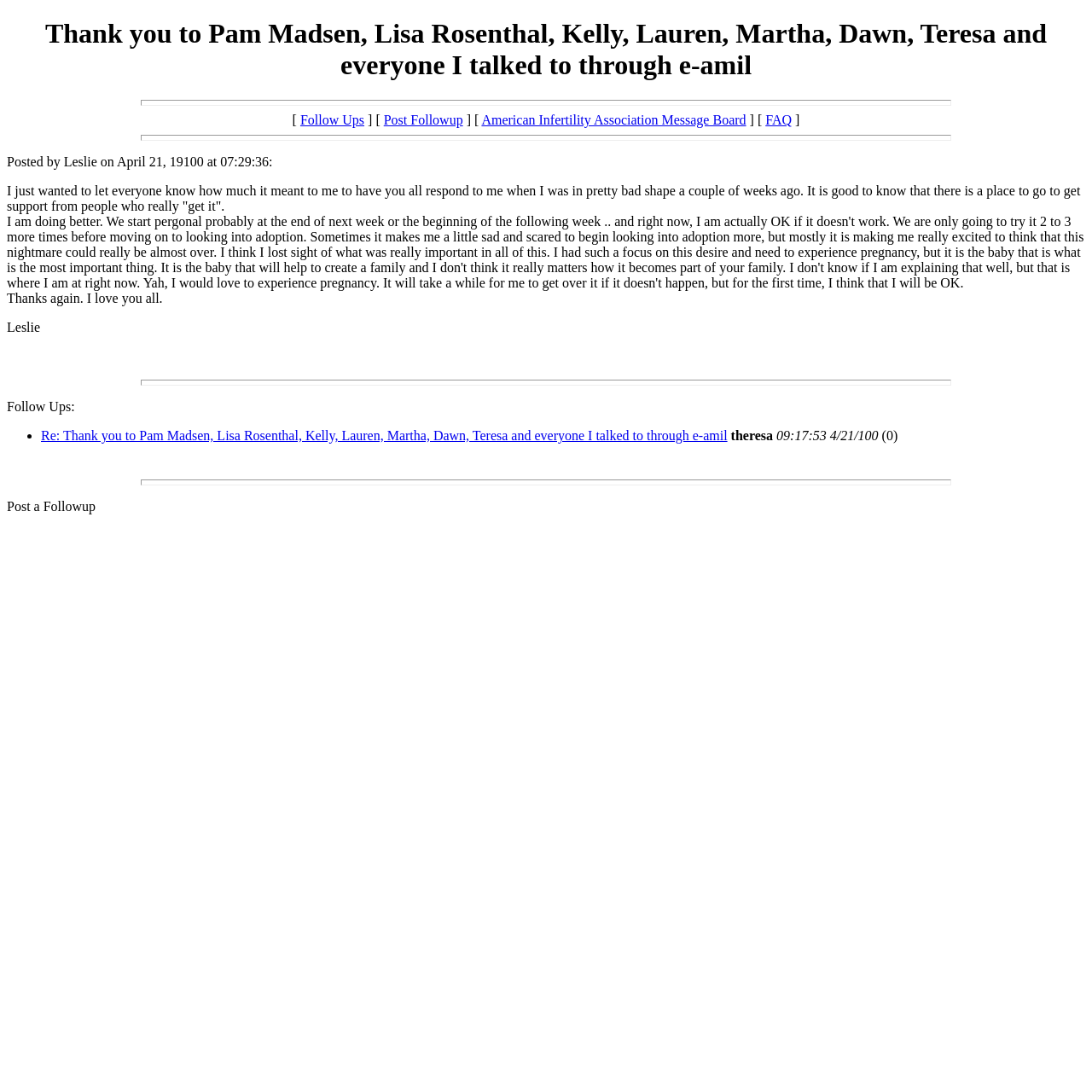Given the description of a UI element: "Post a Followup", identify the bounding box coordinates of the matching element in the webpage screenshot.

[0.006, 0.457, 0.088, 0.47]